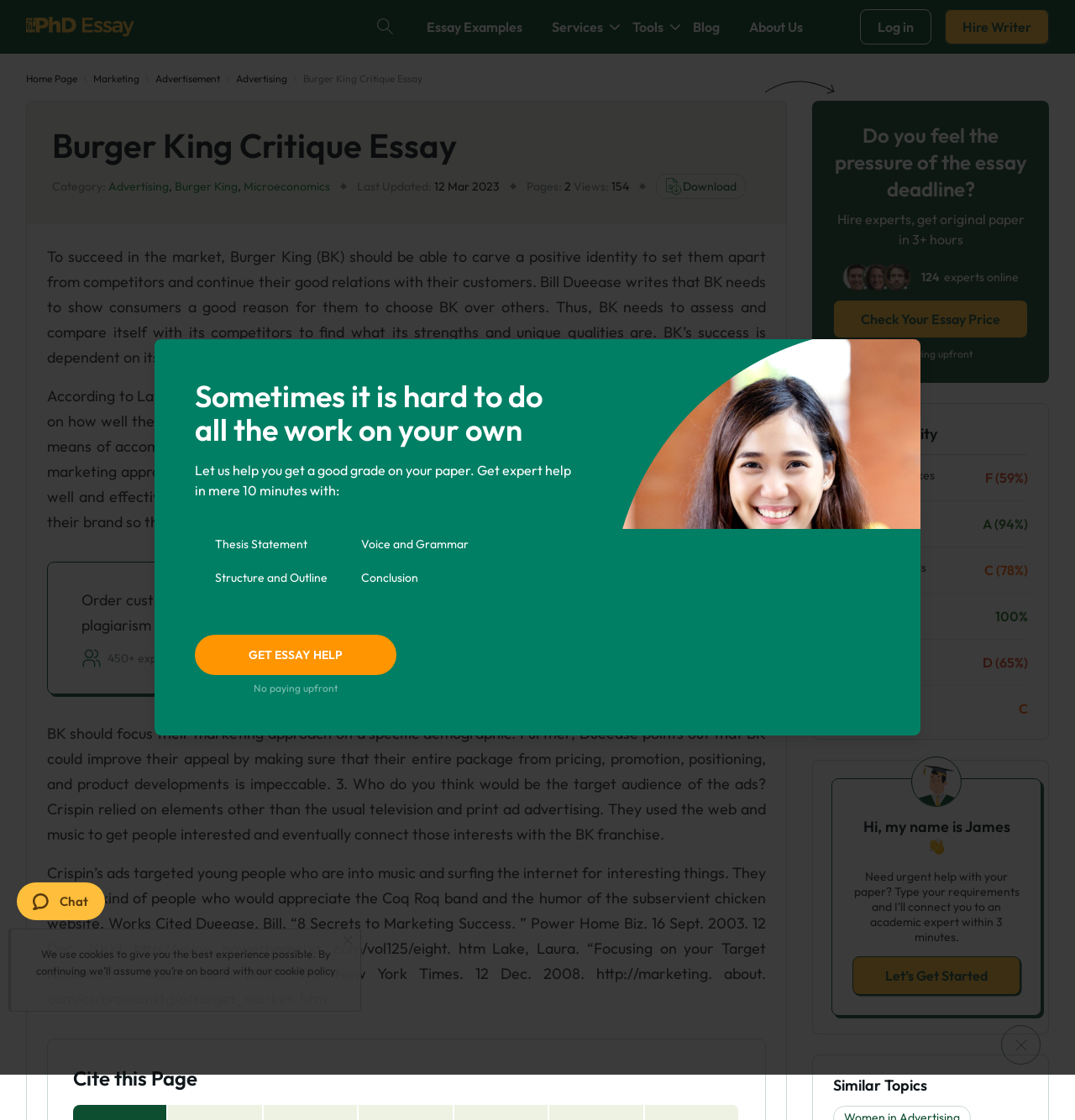Please determine the bounding box coordinates for the element that should be clicked to follow these instructions: "Click the 'GET ESSAY HELP' button".

[0.181, 0.567, 0.369, 0.603]